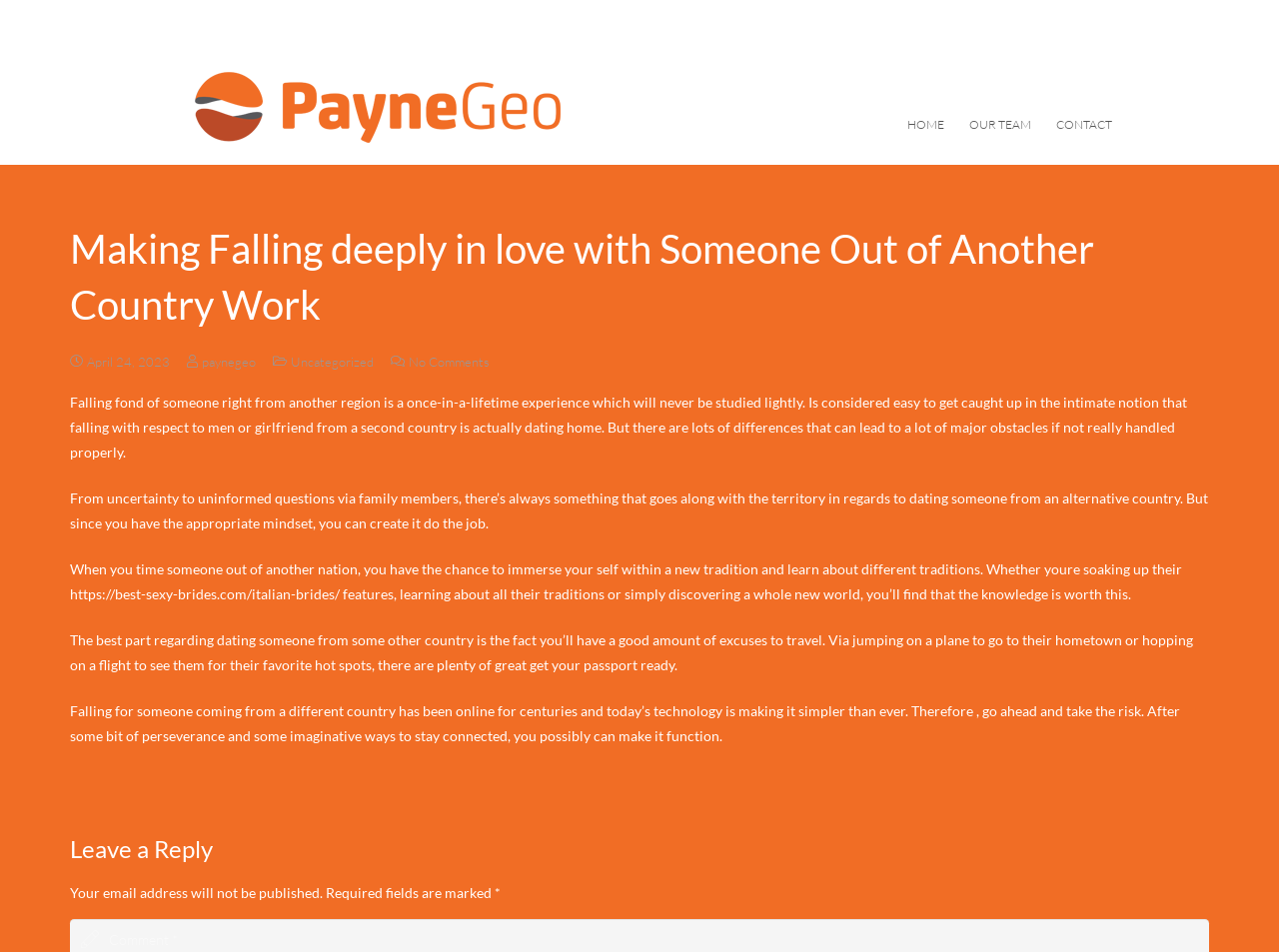Give a concise answer of one word or phrase to the question: 
What is the date of the article?

April 24, 2023